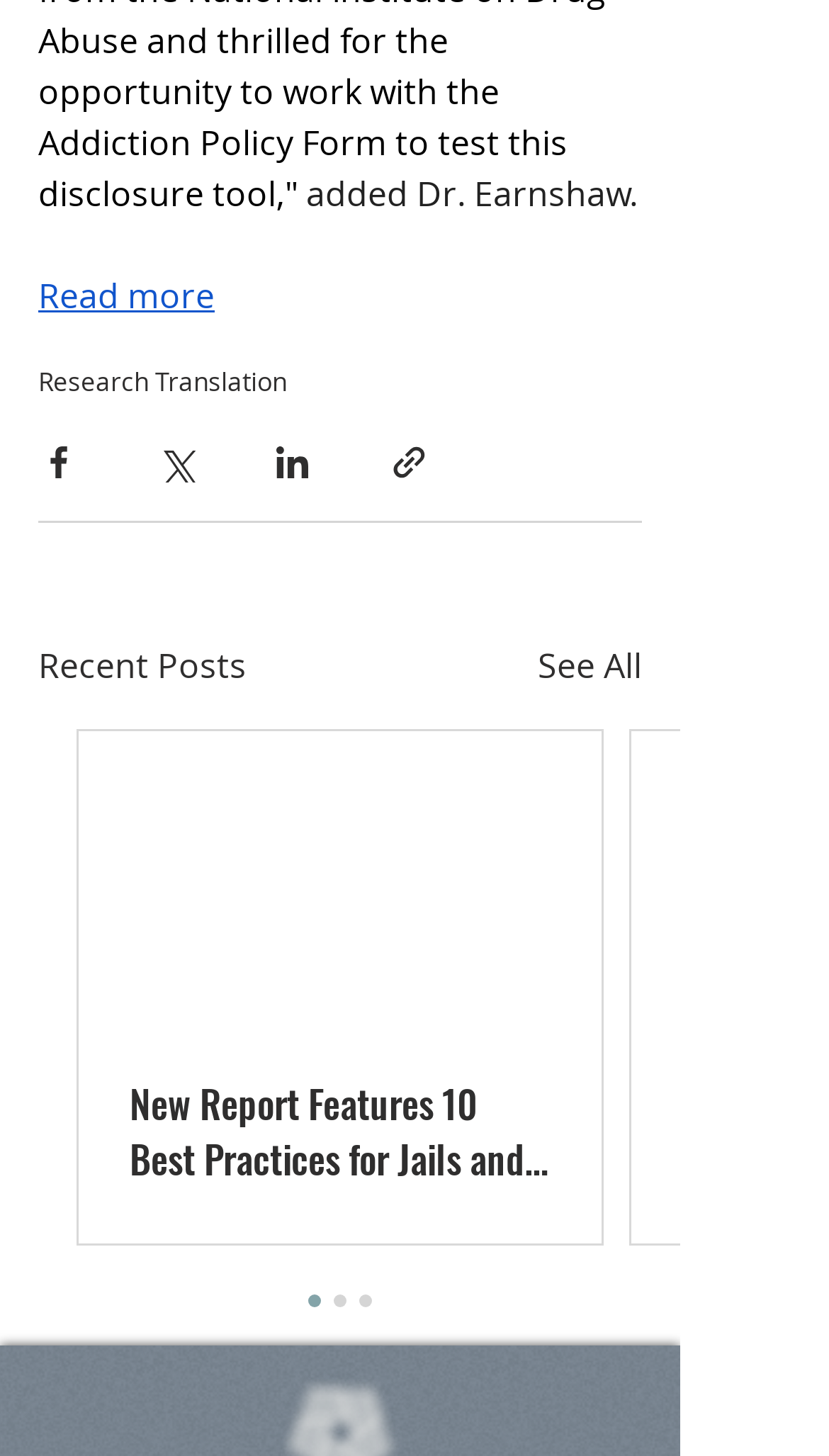Please identify the bounding box coordinates of the clickable area that will fulfill the following instruction: "Read more about Dr. Earnshaw". The coordinates should be in the format of four float numbers between 0 and 1, i.e., [left, top, right, bottom].

[0.046, 0.187, 0.259, 0.219]